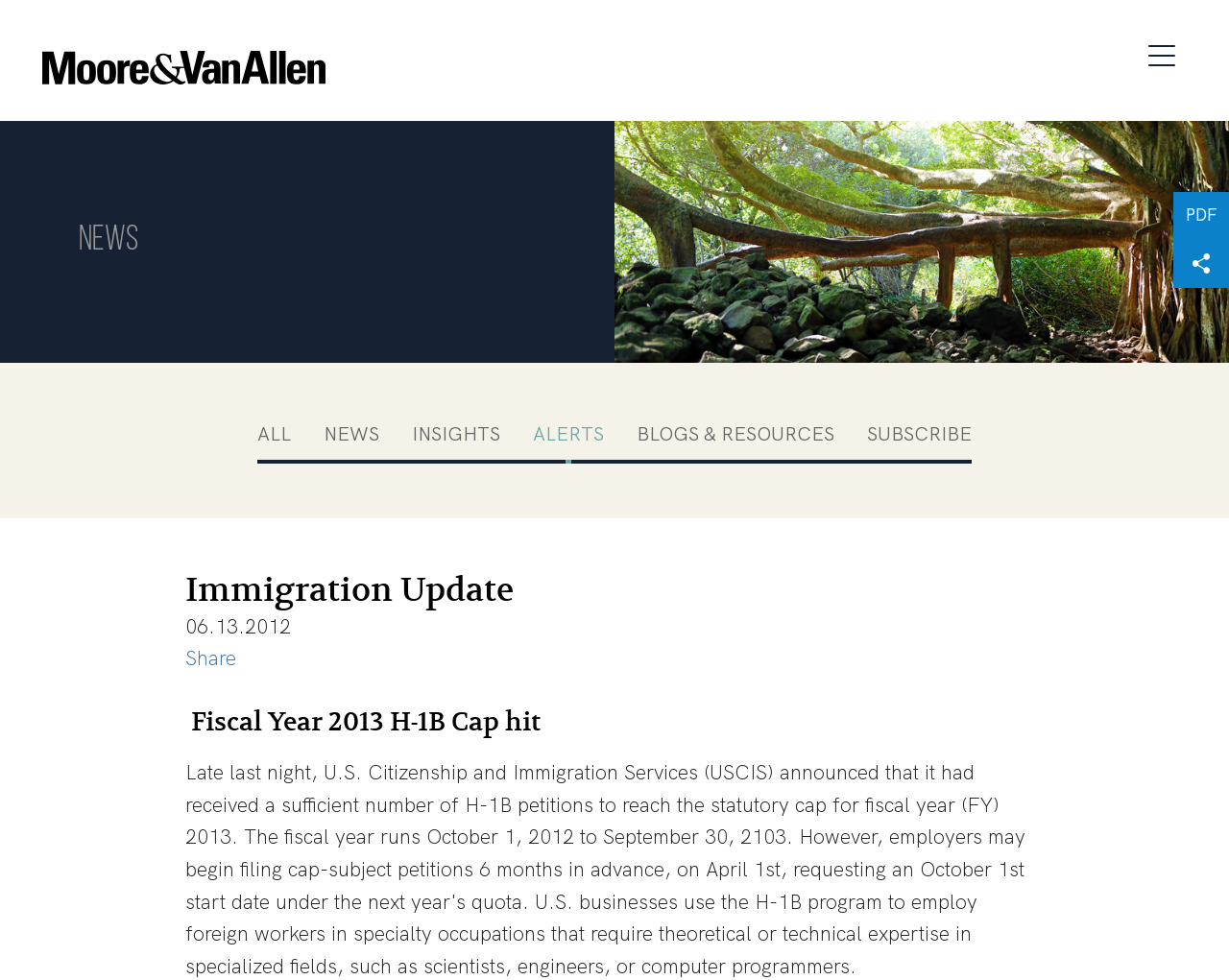Given the element description "Menu", identify the bounding box of the corresponding UI element.

[0.931, 0.035, 0.969, 0.072]